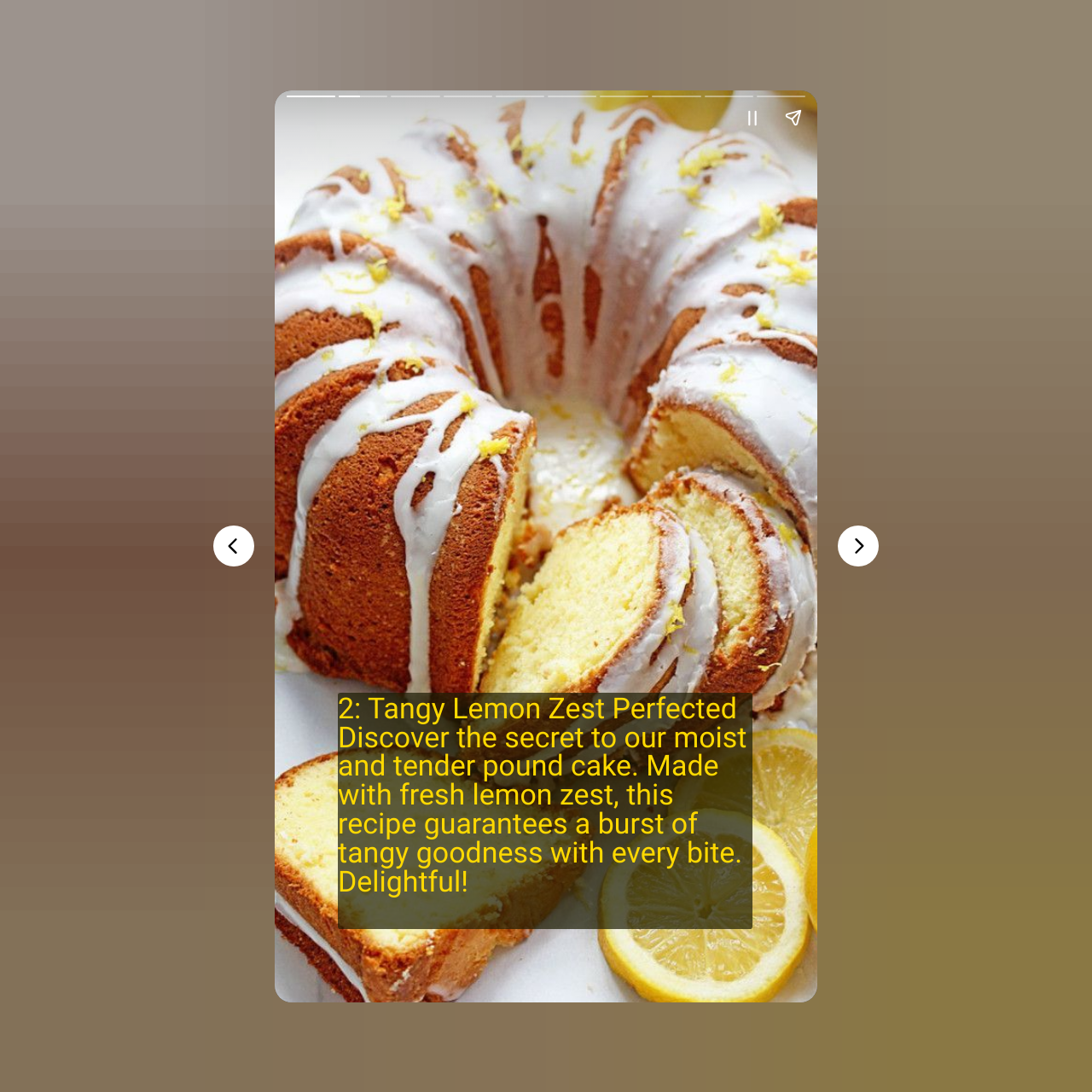Utilize the details in the image to give a detailed response to the question: What is the main topic of this webpage?

Based on the heading '2: Tangy Lemon Zest Perfected' and the description 'Discover the secret to our moist and tender pound cake. Made with fresh lemon zest, this recipe guarantees a burst of tangy goodness with every bite. Delightful!', it is clear that the main topic of this webpage is a recipe for lemon pound cake.